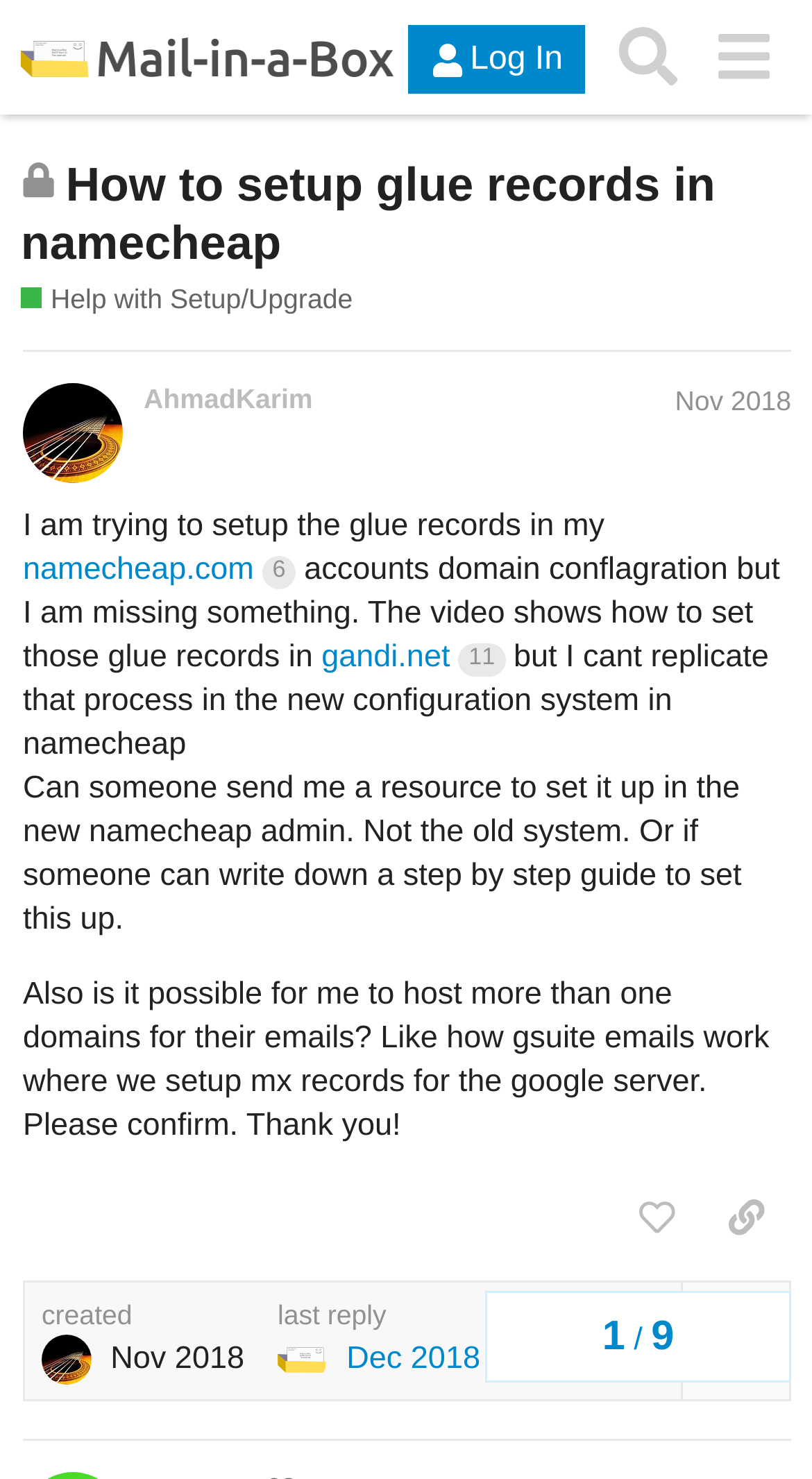Could you locate the bounding box coordinates for the section that should be clicked to accomplish this task: "Copy a link to this post to clipboard".

[0.864, 0.797, 0.974, 0.851]